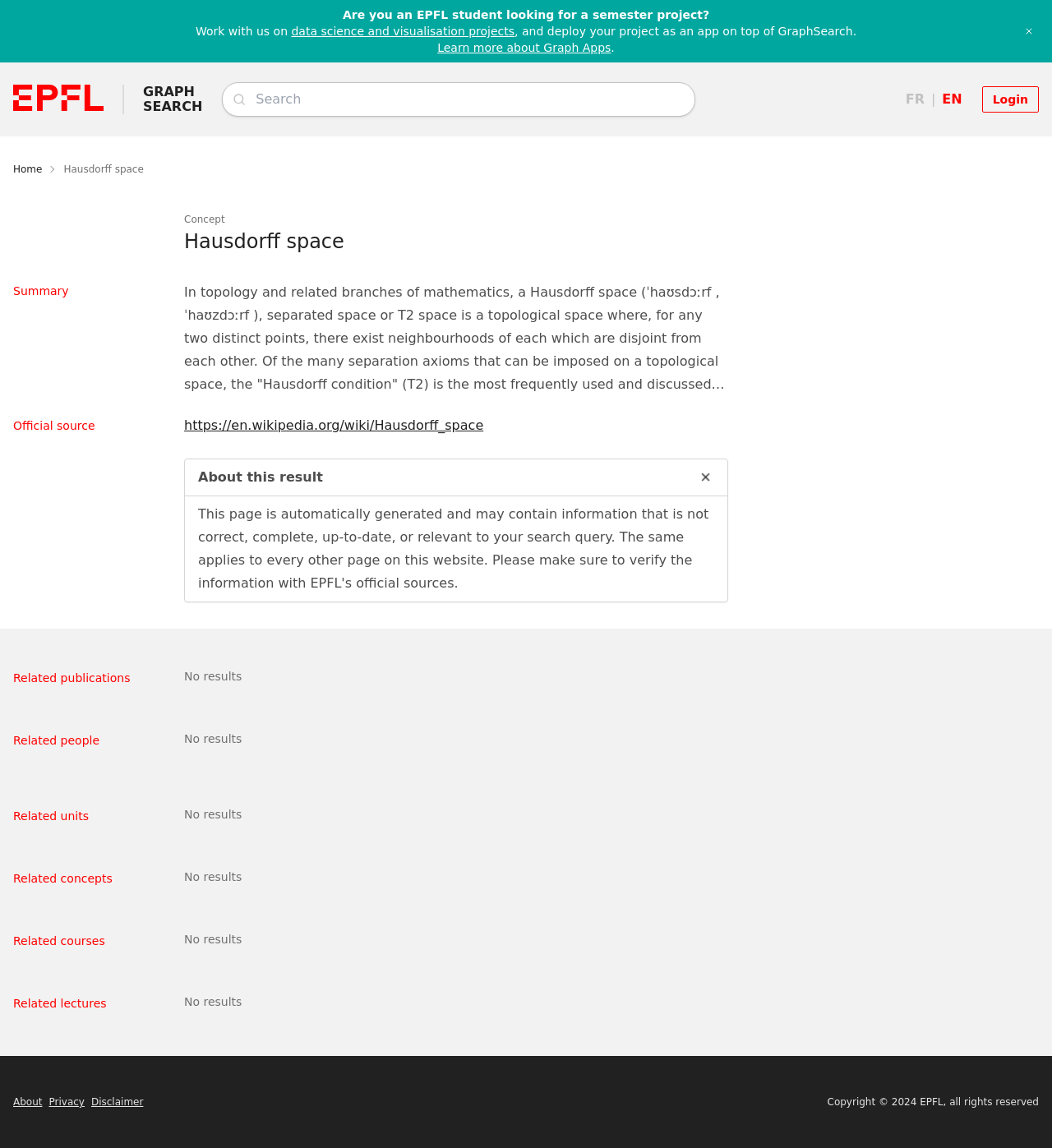Determine the bounding box for the UI element described here: "parent_node: REQUEST A CONSULTATION".

None